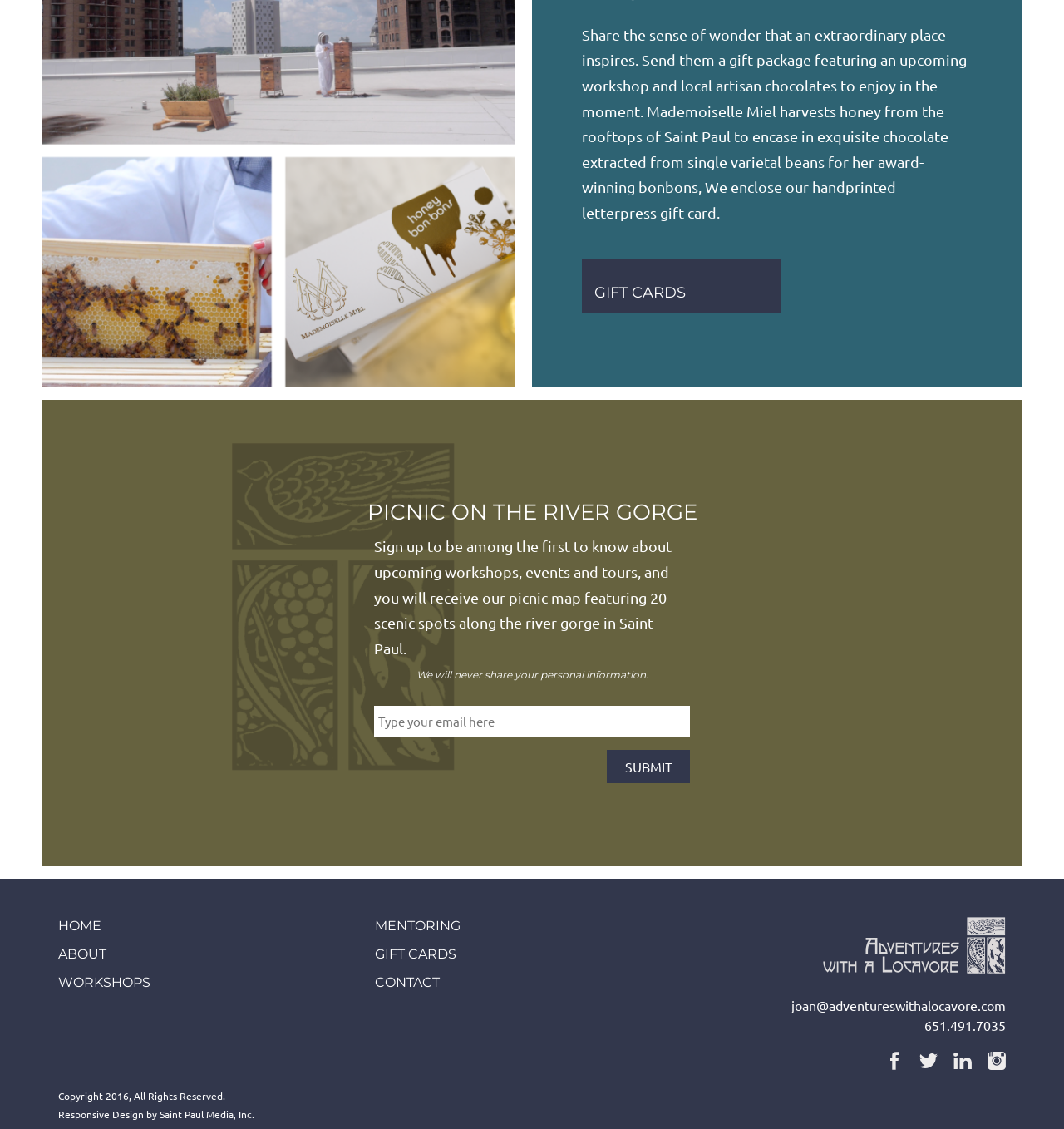Determine the bounding box coordinates of the region to click in order to accomplish the following instruction: "Click on My Account". Provide the coordinates as four float numbers between 0 and 1, specifically [left, top, right, bottom].

None